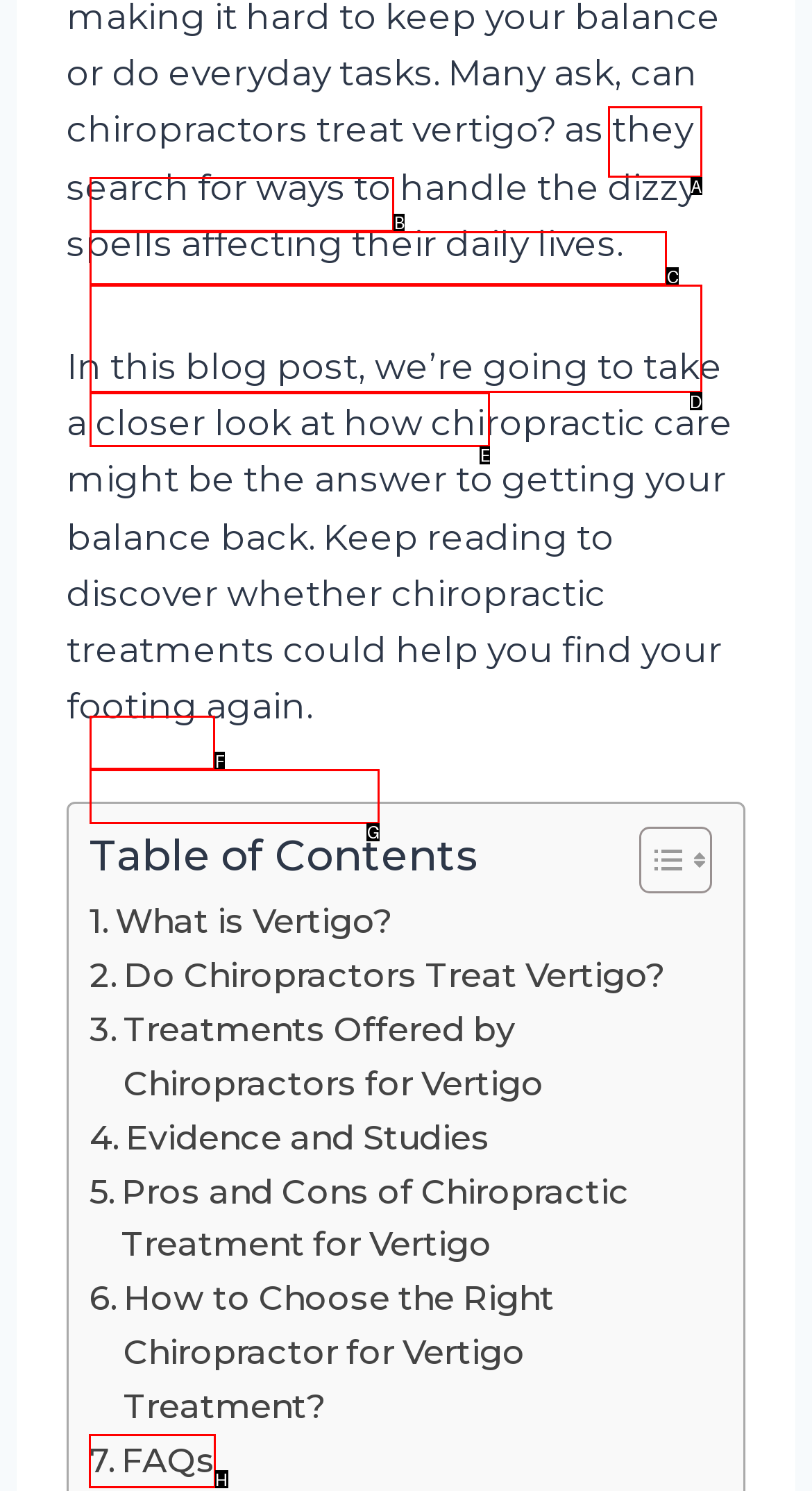Select the HTML element that needs to be clicked to perform the task: Check FAQs. Reply with the letter of the chosen option.

H